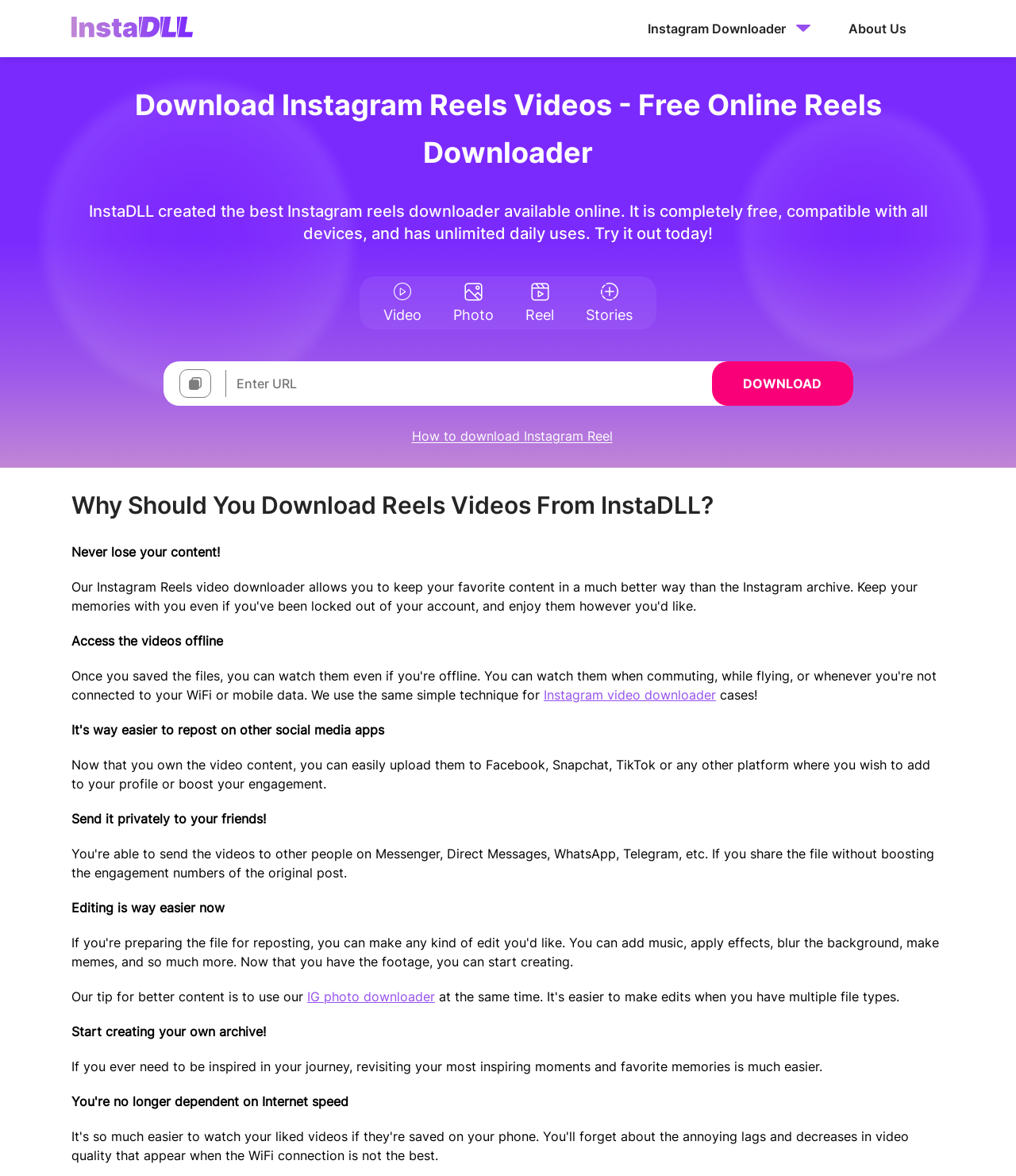Is the Instagram Reels downloader free to use?
Look at the image and respond to the question as thoroughly as possible.

The webpage explicitly states that the Instagram Reels downloader is 'completely free' and has 'unlimited daily uses'. This suggests that users do not need to pay any fees to use the downloader.